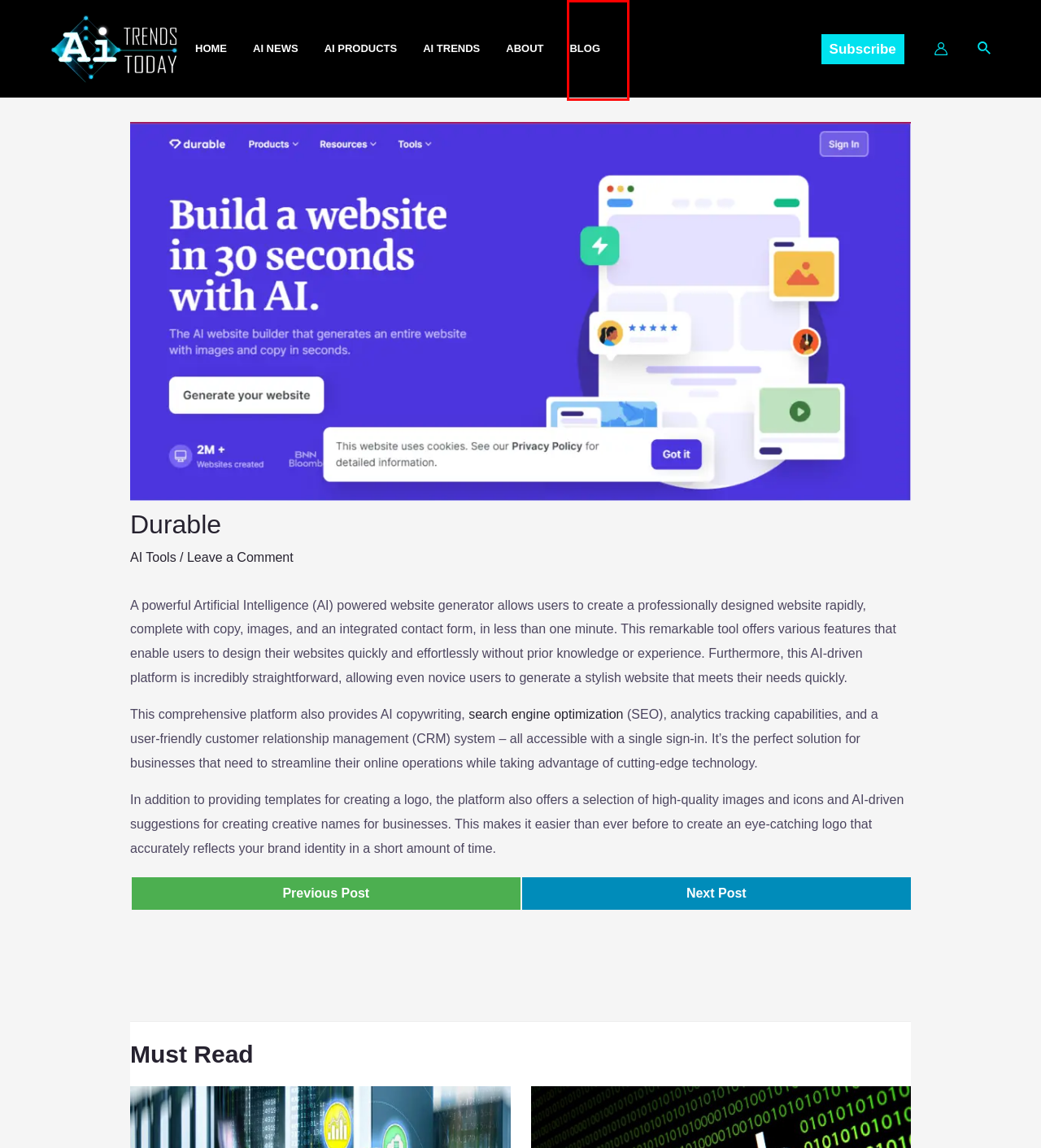You have a screenshot of a webpage with a red bounding box highlighting a UI element. Your task is to select the best webpage description that corresponds to the new webpage after clicking the element. Here are the descriptions:
A. How To Use Chat GPT-4 For Free: A Quick Guide | aitrendstoday
B. AI News - AI Trends Today
C. Durable AI Website Builder and Small Business Software
D. Blog - AI Trends Today
E. Home - AI Trends Today
F. About - AI Trends Today
G. AI Trends - AI Trends Today
H. AI Products - AI Trends Today

D